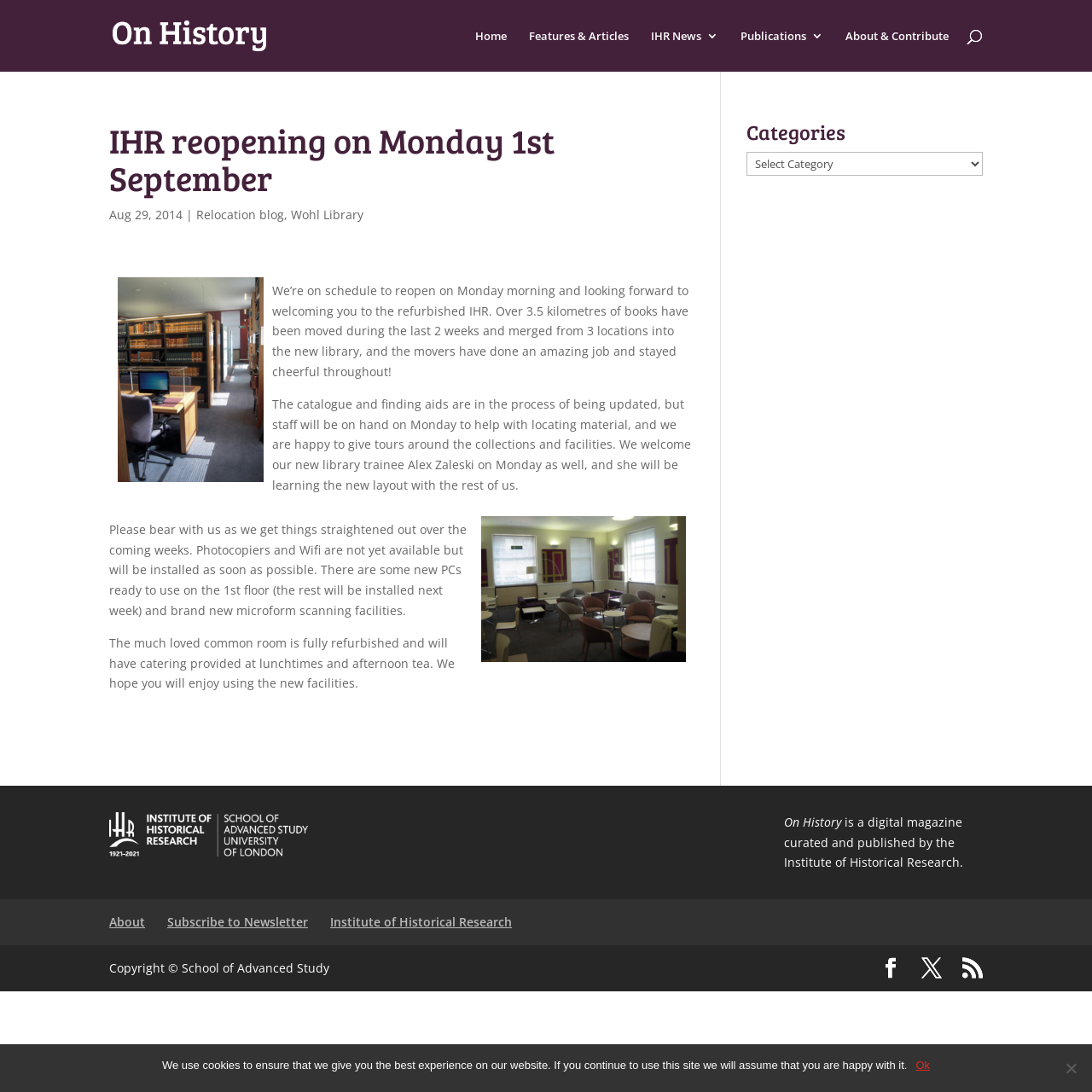Find the bounding box of the element with the following description: "Features & Articles". The coordinates must be four float numbers between 0 and 1, formatted as [left, top, right, bottom].

[0.484, 0.027, 0.576, 0.066]